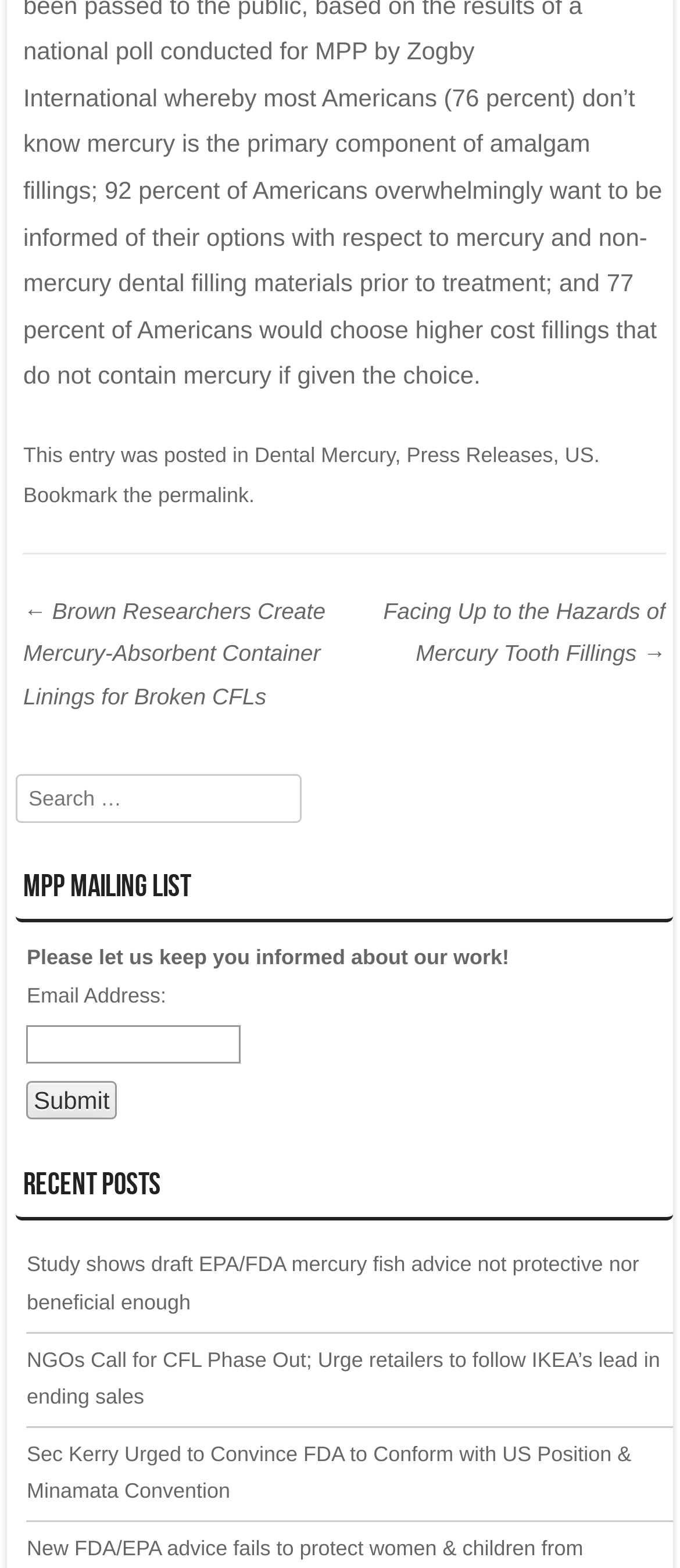Please respond in a single word or phrase: 
What is the topic of the link 'Study shows draft EPA/FDA mercury fish advice not protective nor beneficial enough'?

mercury fish advice